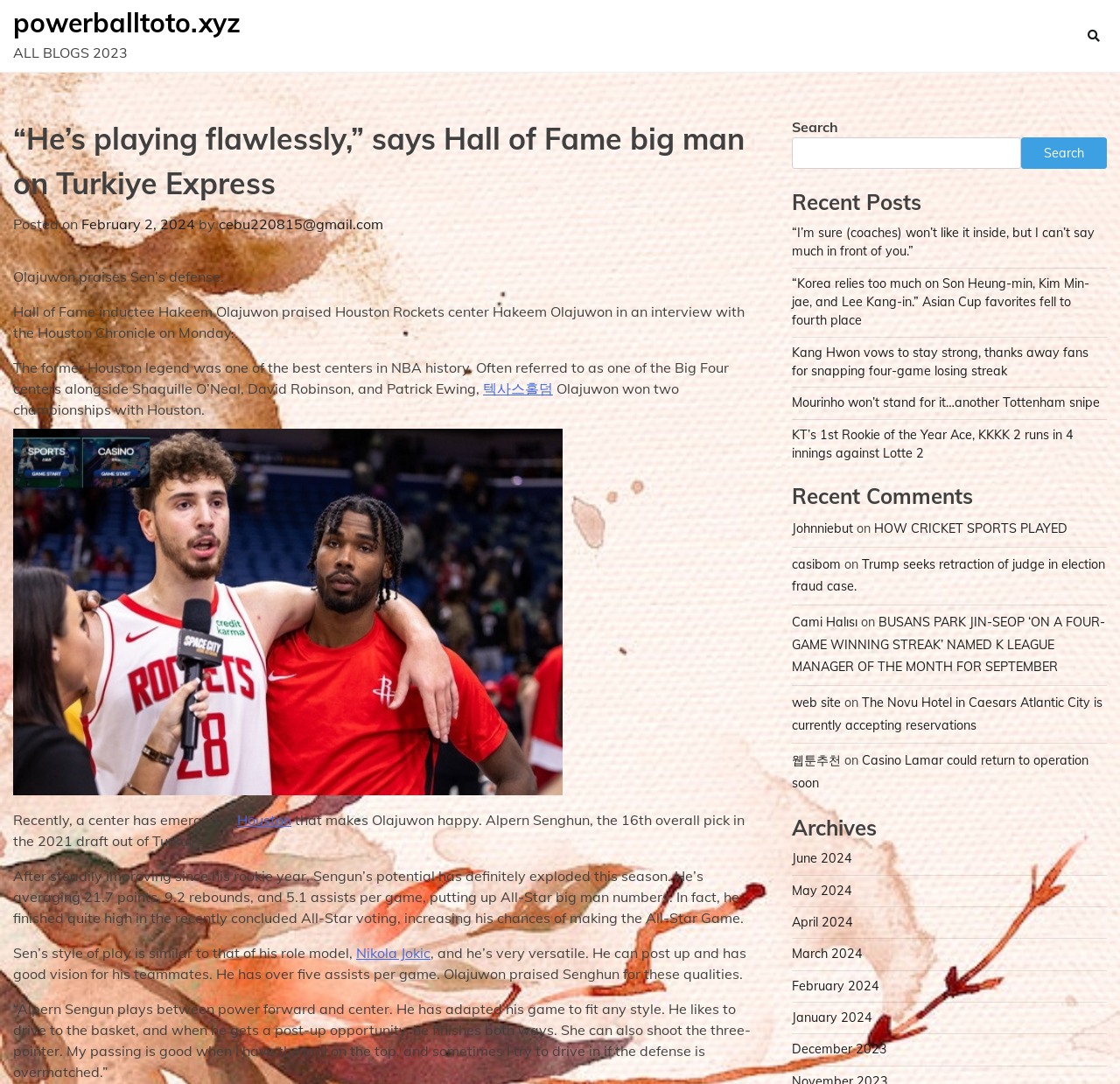Could you find the bounding box coordinates of the clickable area to complete this instruction: "Search for something"?

[0.707, 0.127, 0.912, 0.156]